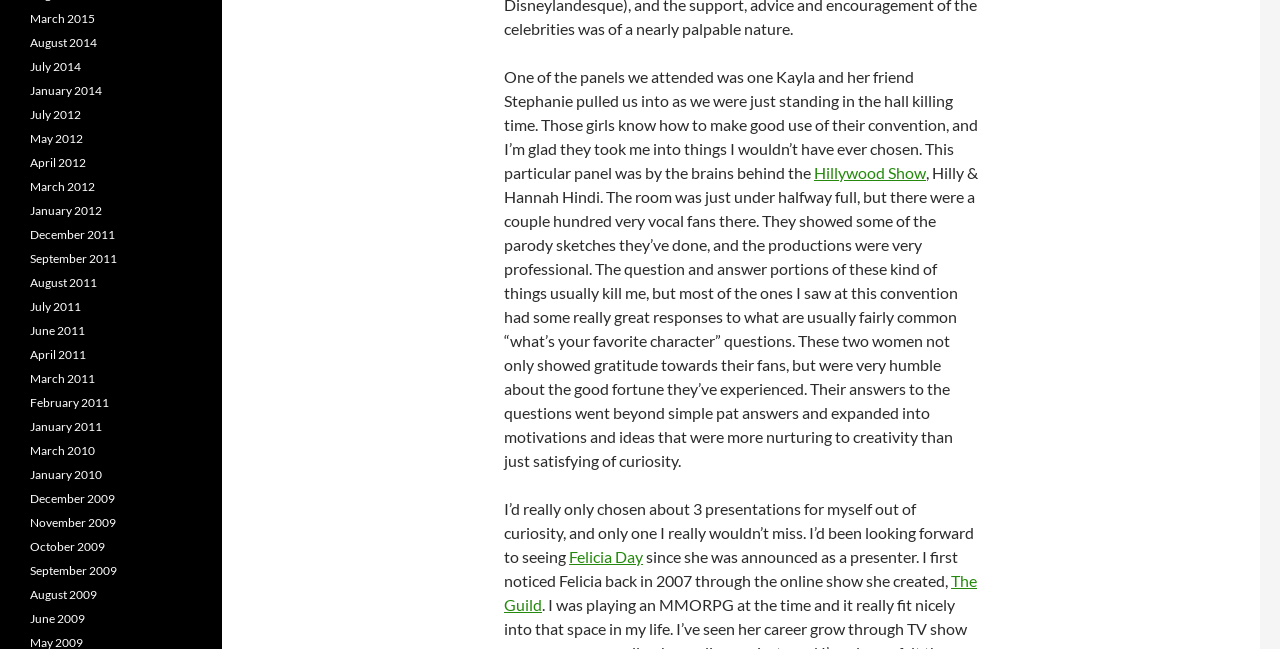Please locate the bounding box coordinates for the element that should be clicked to achieve the following instruction: "Read about The Guild". Ensure the coordinates are given as four float numbers between 0 and 1, i.e., [left, top, right, bottom].

[0.394, 0.88, 0.763, 0.946]